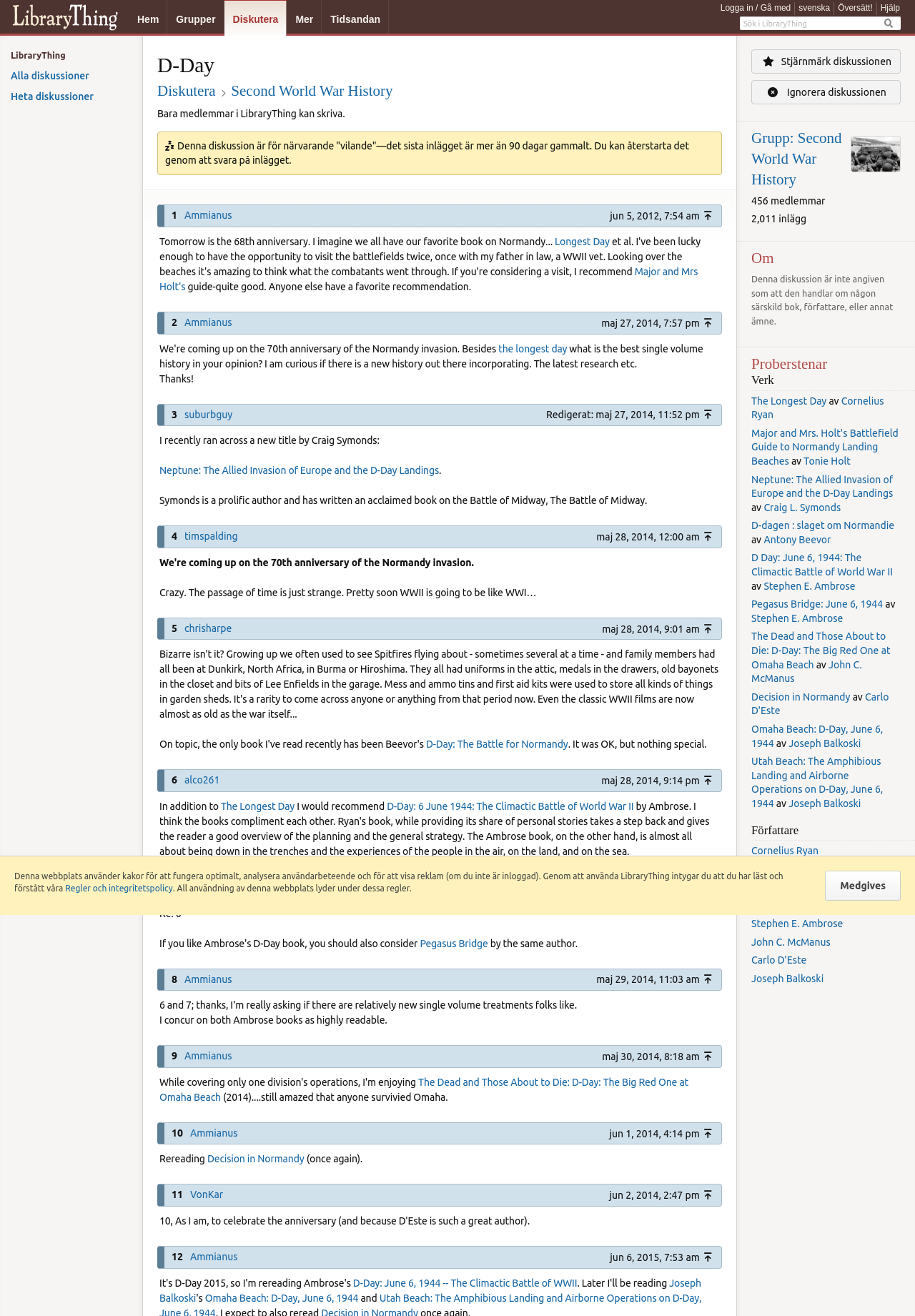Create an in-depth description of the webpage, covering main sections.

This webpage appears to be a discussion forum or online community focused on the topic of World War II history, specifically the D-Day invasion of Normandy. The page is divided into several sections, with a prominent heading "LibraryThing" at the top, followed by a subheading "D-Day | Second World War History" in Swedish.

At the top of the page, there is a navigation menu with links to "Hem" (Home), "Grupper" (Groups), "Diskutera" (Discuss), "Mer" (More), "Tidsandan" (Timeline), and a search bar. Below this, there is a section with links to "Logga in / Gå med" (Log in / Join), "Svenska" (Swedish), "Översätt!" (Translate!), and "Hjälp" (Help).

The main content of the page consists of a series of posts or comments from users, each with a heading indicating the user's name and the date and time of the post. The posts are numbered, with links to "Return to top" at the end of each one. The users discuss various topics related to D-Day and World War II history, including book recommendations, personal experiences, and historical events.

There are several links to specific books and authors throughout the page, including "The Longest Day", "D-Day: The Battle for Normandy", and "Pegasus Bridge". The users also engage in conversations, responding to each other's posts and sharing their opinions and insights.

Overall, the webpage appears to be a platform for users to share their knowledge and interests in World War II history, with a focus on the D-Day invasion of Normandy.